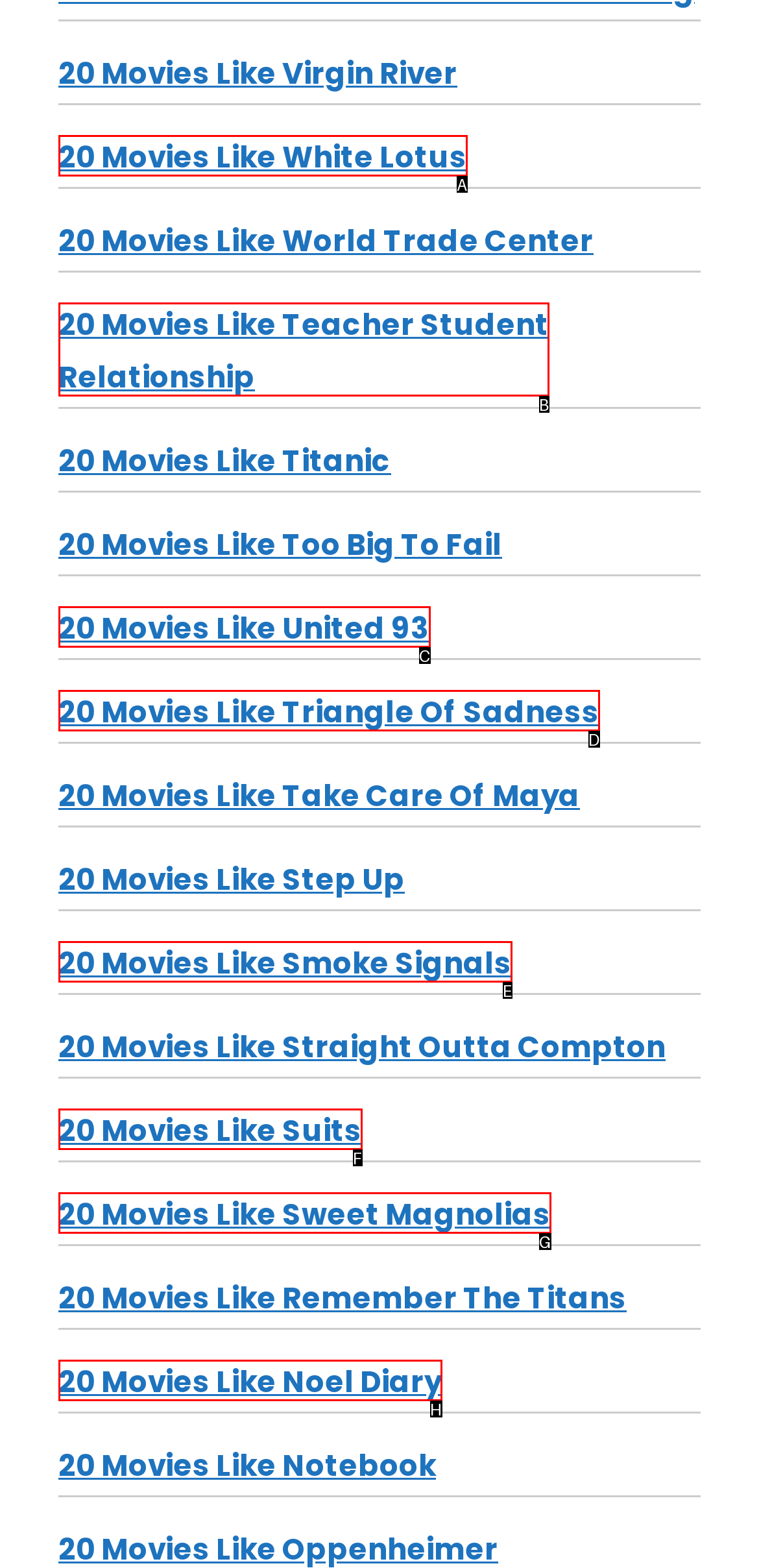From the choices provided, which HTML element best fits the description: 20 Movies Like Sweet Magnolias? Answer with the appropriate letter.

G